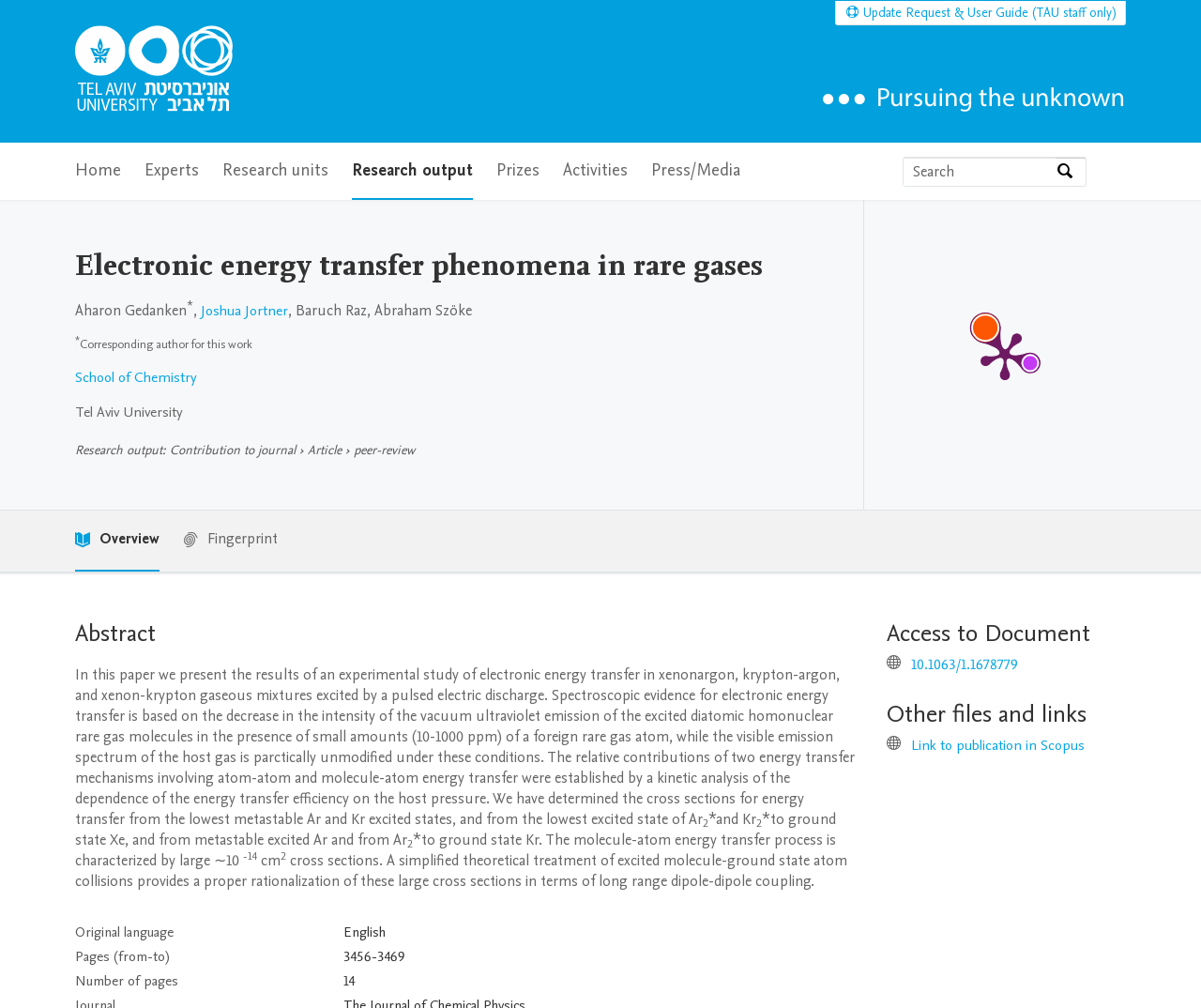What is the research output type?
Using the image, answer in one word or phrase.

Article